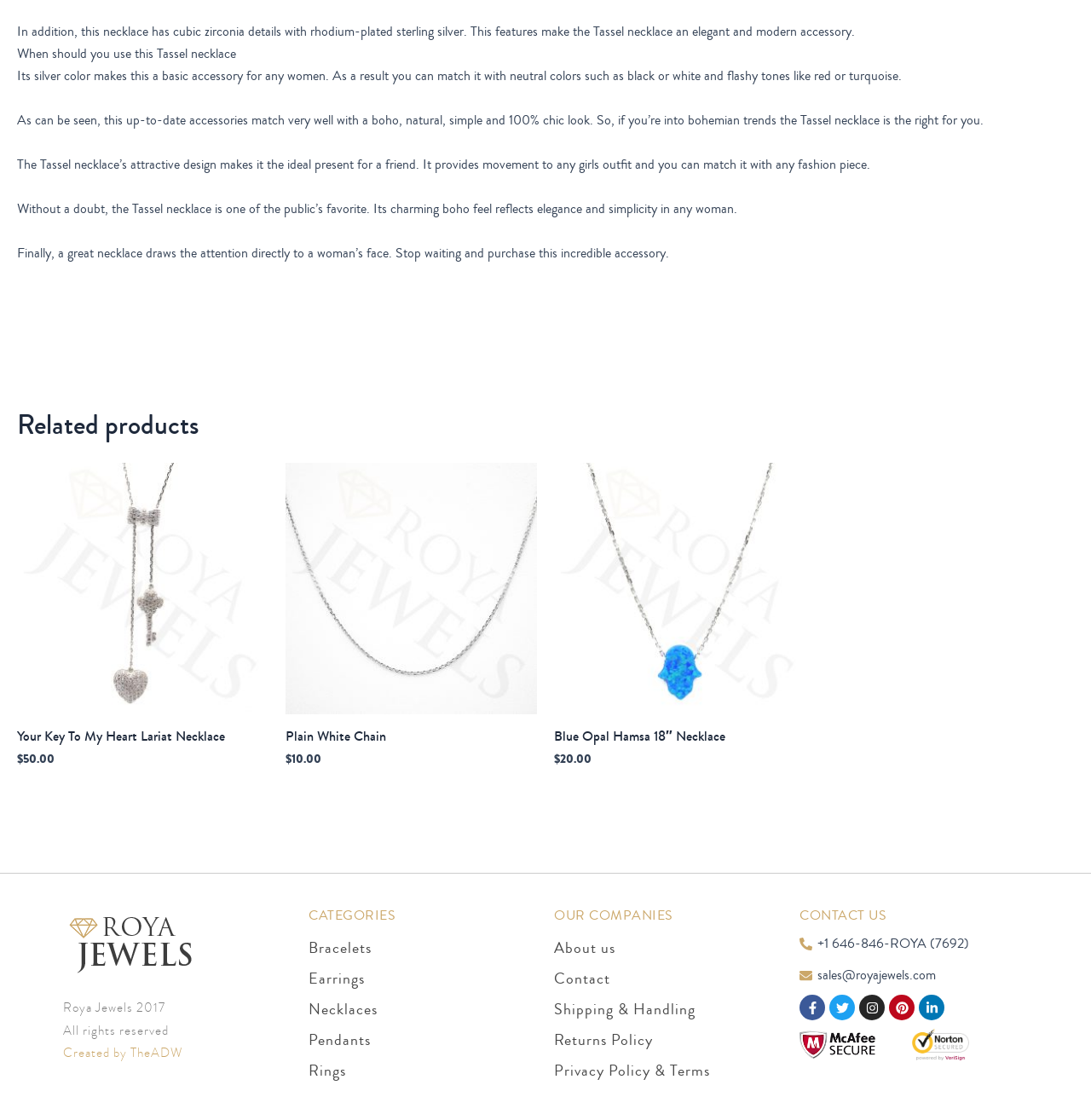Refer to the screenshot and give an in-depth answer to this question: What is the material of the Tassel necklace?

The material of the Tassel necklace is mentioned in the first paragraph of the webpage, which states that it has cubic zirconia details with rhodium-plated sterling silver.